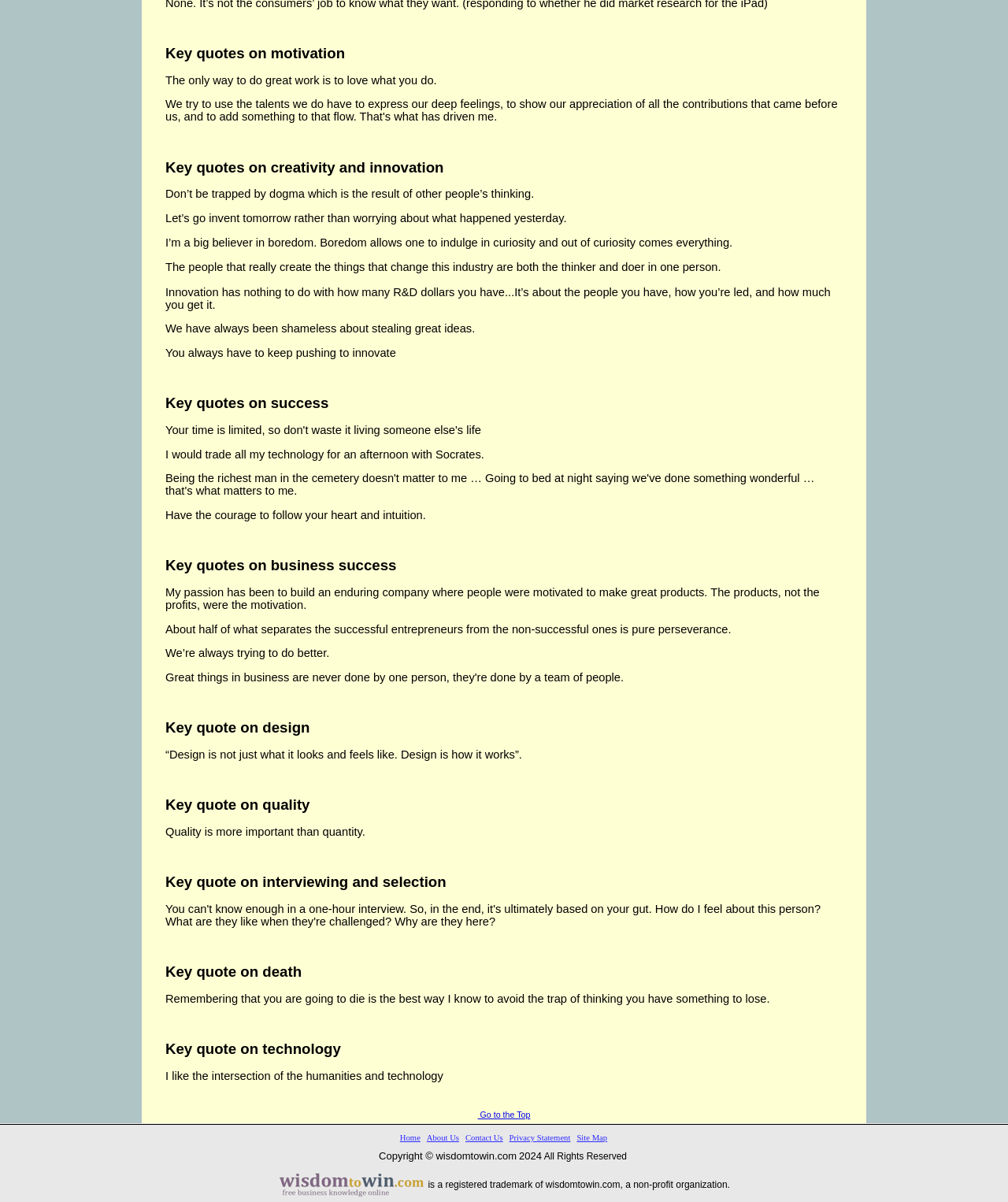What is the name of the non-profit organization mentioned at the bottom of the webpage?
From the screenshot, supply a one-word or short-phrase answer.

wisdomtowin.com